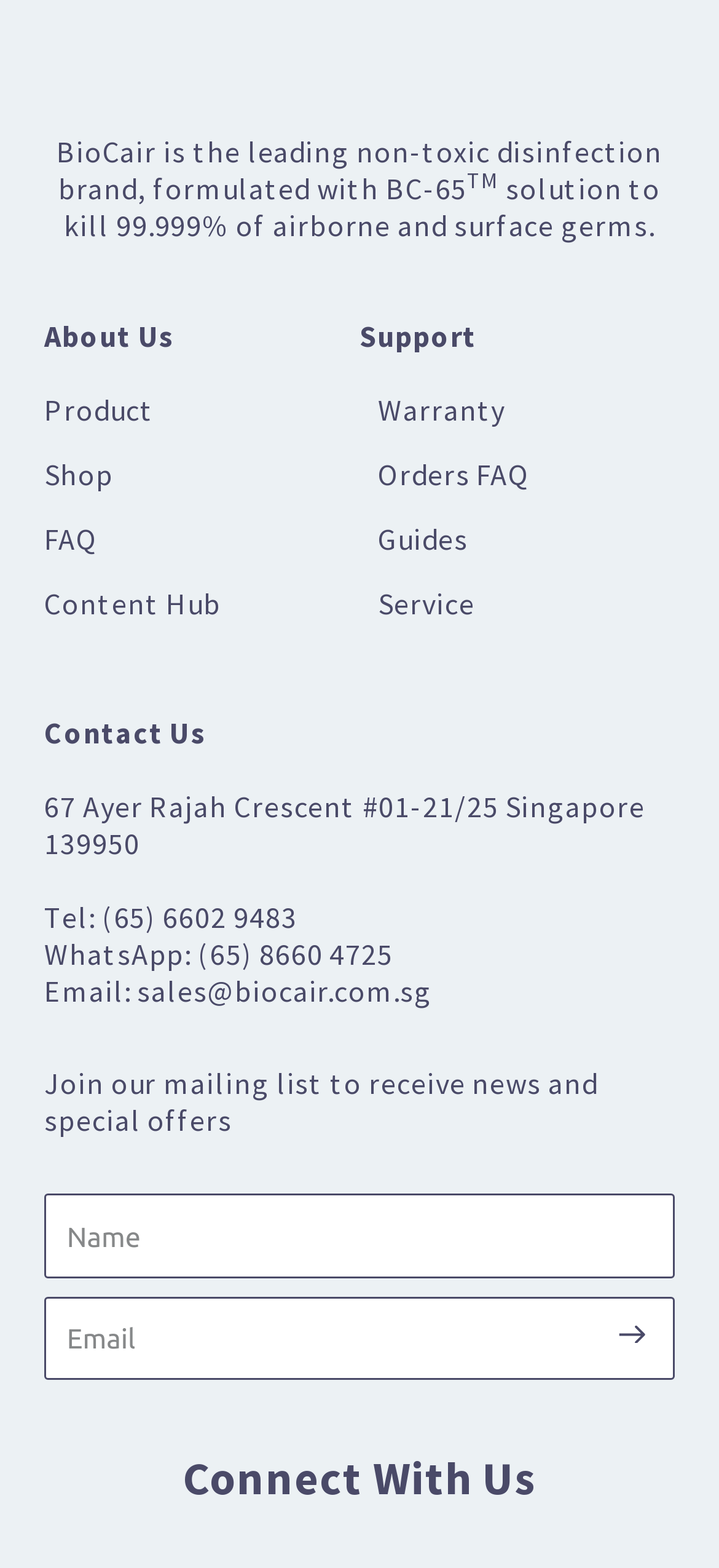Please identify the bounding box coordinates of the element I should click to complete this instruction: 'Enter your name'. The coordinates should be given as four float numbers between 0 and 1, like this: [left, top, right, bottom].

[0.062, 0.762, 0.938, 0.815]